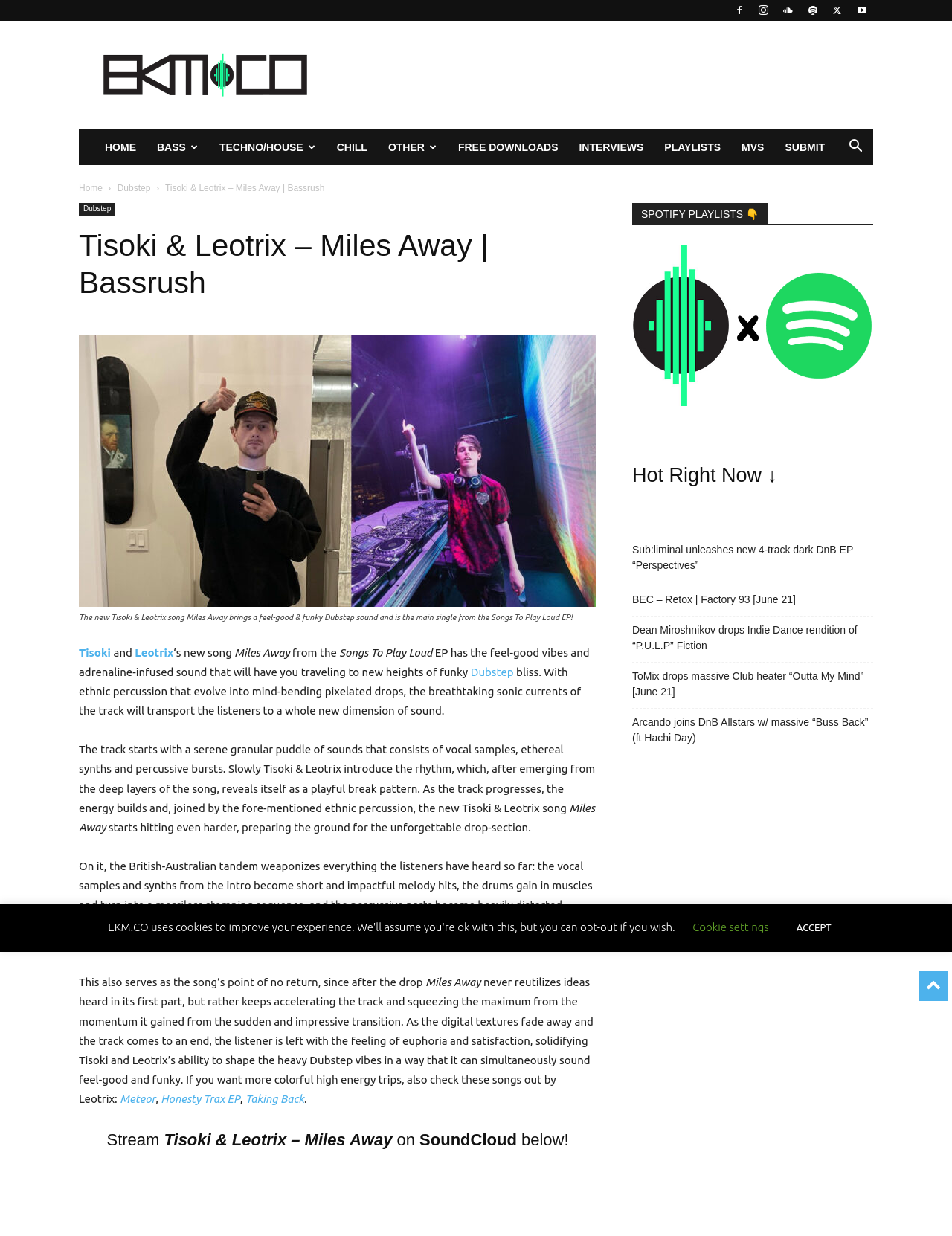Using the webpage screenshot, locate the HTML element that fits the following description and provide its bounding box: "Cookie settings".

[0.727, 0.745, 0.808, 0.755]